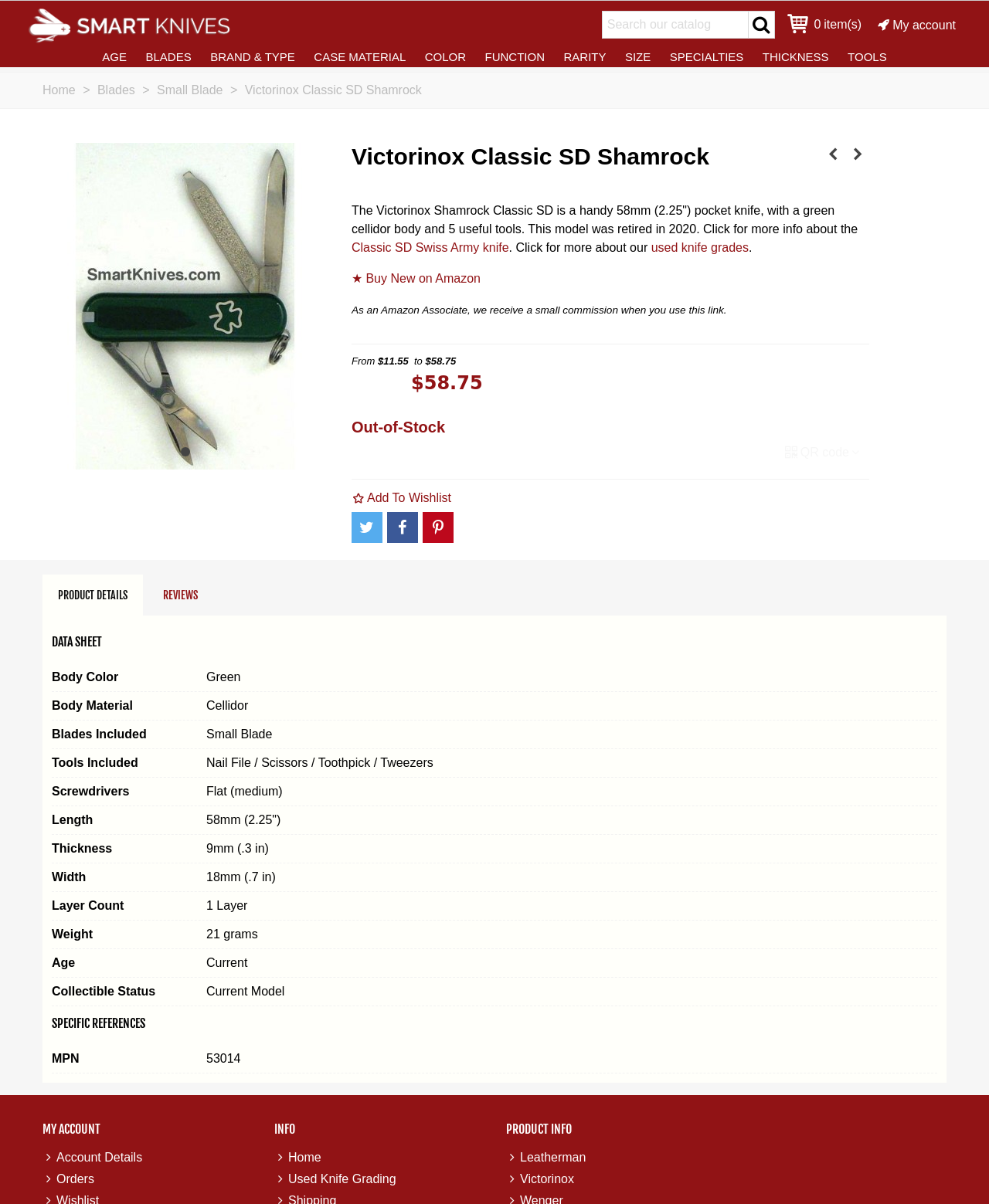What is the name of the pocket knife?
Please interpret the details in the image and answer the question thoroughly.

I found the answer by looking at the header element with the text 'Victorinox Classic SD Shamrock' which is a prominent element on the page, indicating that it is the main topic of the page.